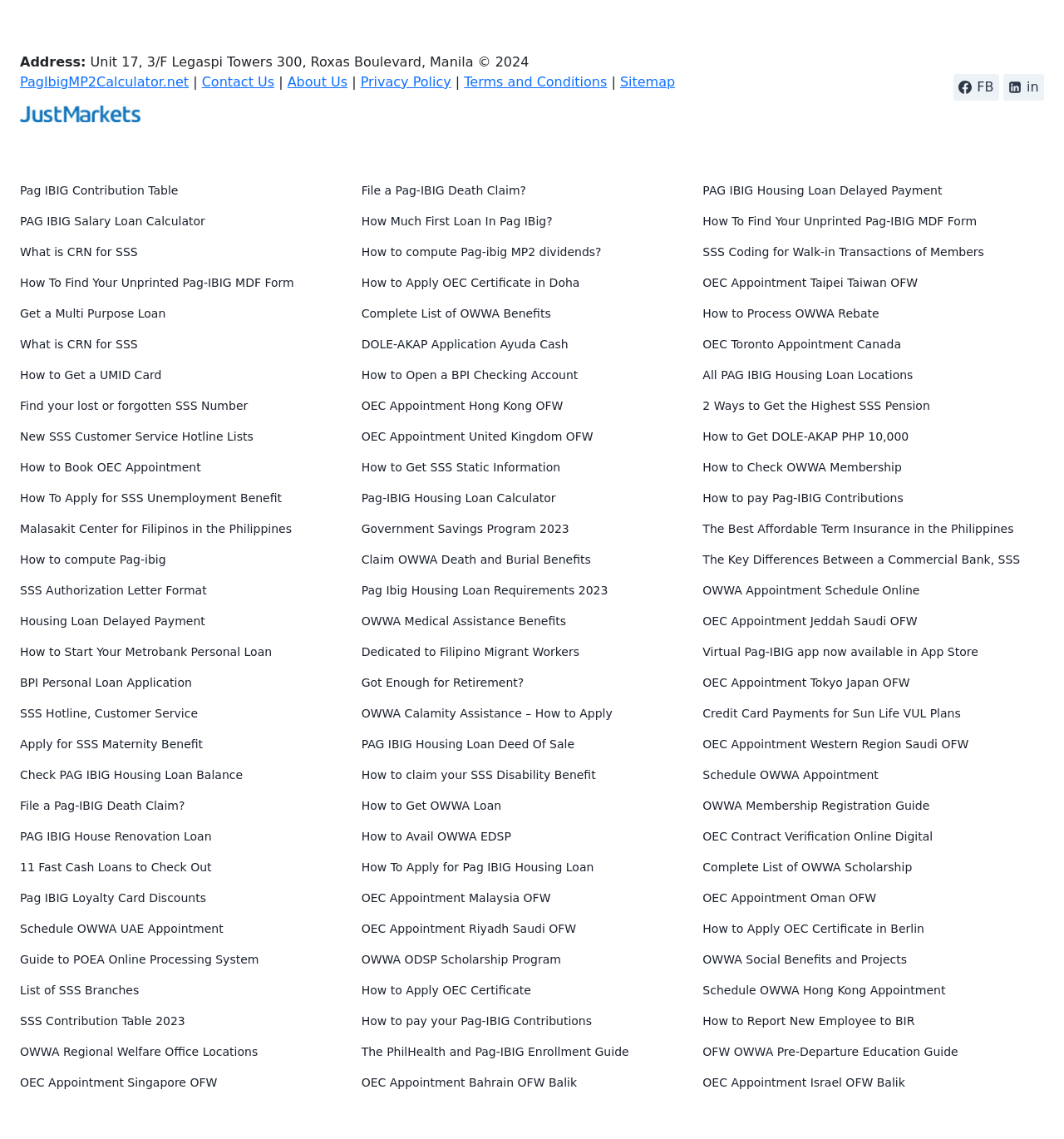What is the topic of the link 'How to compute Pag-ibig MP2 dividends?'?
We need a detailed and exhaustive answer to the question. Please elaborate.

The link 'How to compute Pag-ibig MP2 dividends?' is related to computing or calculating Pag-ibig MP2 dividends, which is a specific topic relevant to the webpage's audience.